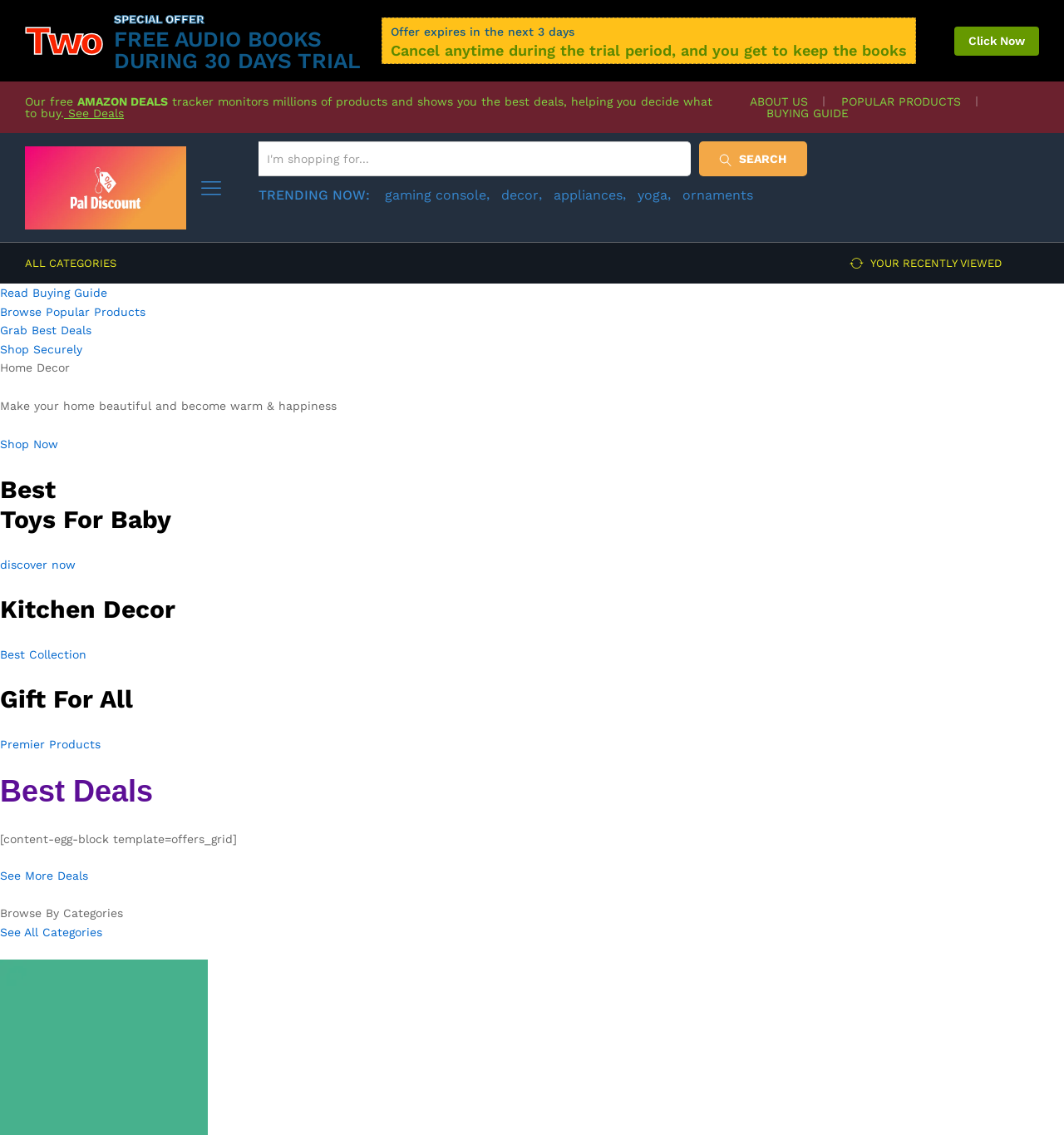Can you show the bounding box coordinates of the region to click on to complete the task described in the instruction: "Search for products"?

[0.243, 0.125, 0.649, 0.156]